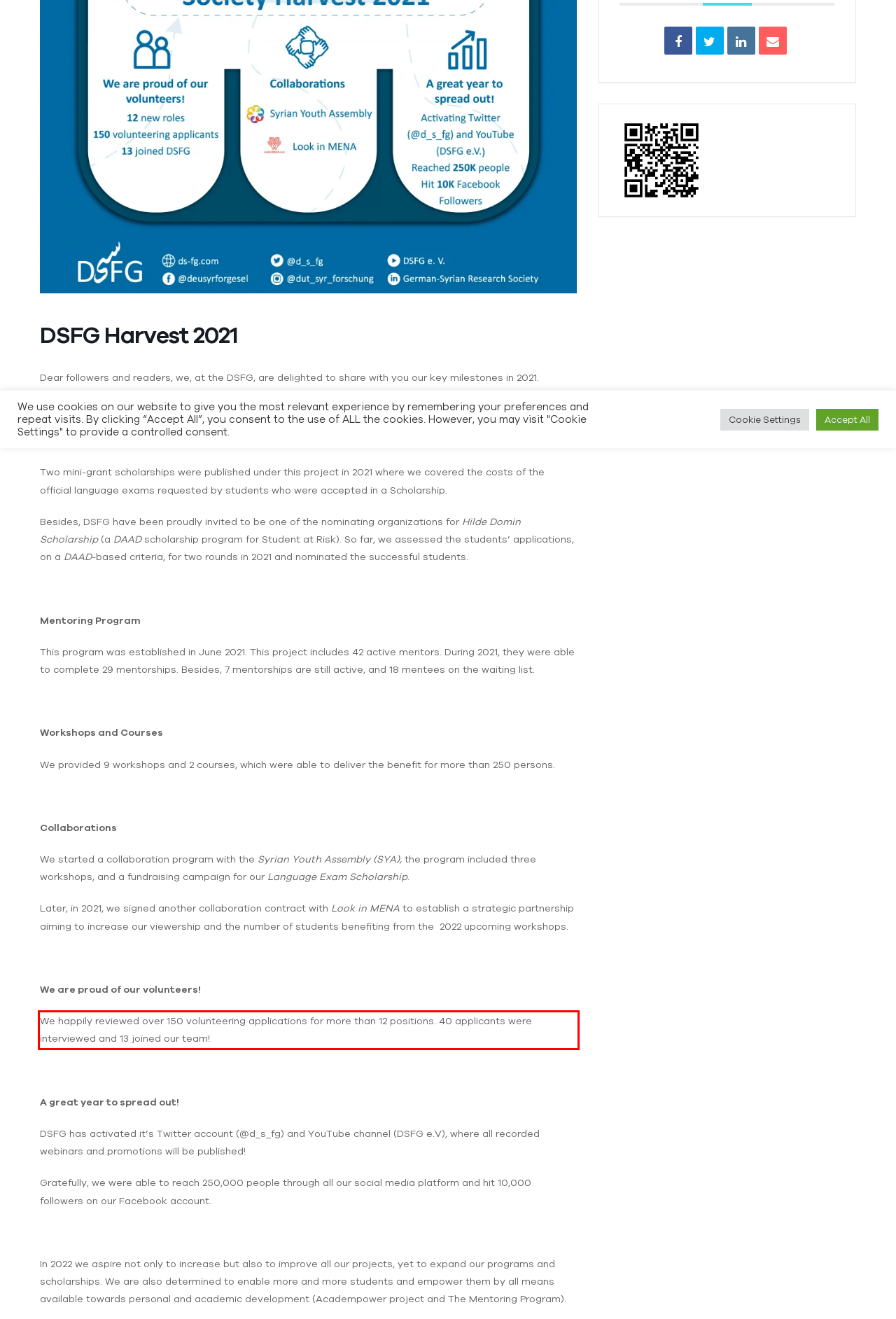Examine the webpage screenshot and use OCR to obtain the text inside the red bounding box.

We happily reviewed over 150 volunteering applications for more than 12 positions. 40 applicants were interviewed and 13 joined our team!